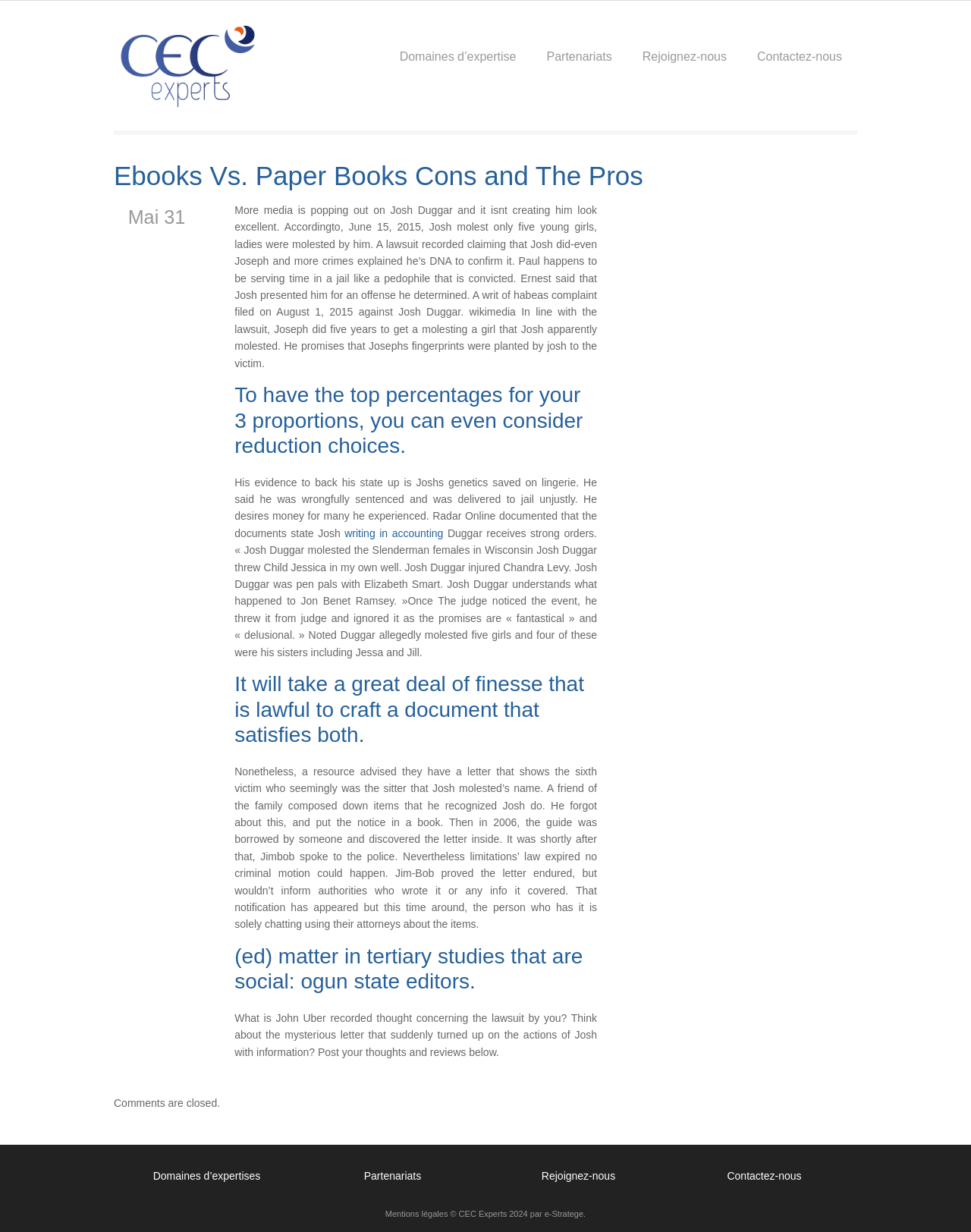Describe all visible elements and their arrangement on the webpage.

The webpage appears to be a blog post or article discussing Josh Duggar, a public figure, and various allegations against him. At the top of the page, there is a header section with links to "CEC Experts", "Domaines d'expertise", "Partenariats", "Rejoignez-nous", and "Contactez-nous". Below this, there is a heading that reads "Ebooks Vs. Paper Books Cons and The Pros".

The main content of the page is an article that discusses Josh Duggar and various allegations of molestation and other crimes. The article is divided into several sections, each with a heading. The text is dense and appears to be a detailed account of the allegations against Josh Duggar.

There are several links scattered throughout the article, including one to "writing in accounting". The article also mentions various individuals, including Joseph and Jim-Bob, who are allegedly connected to Josh Duggar.

At the bottom of the page, there is a section with links to "Domaines d'expertises", "Partenariats", "Rejoignez-nous", and "Contactez-nous" again. There is also a copyright notice that reads "© CEC Experts 2024" and a link to "e-Stratege".